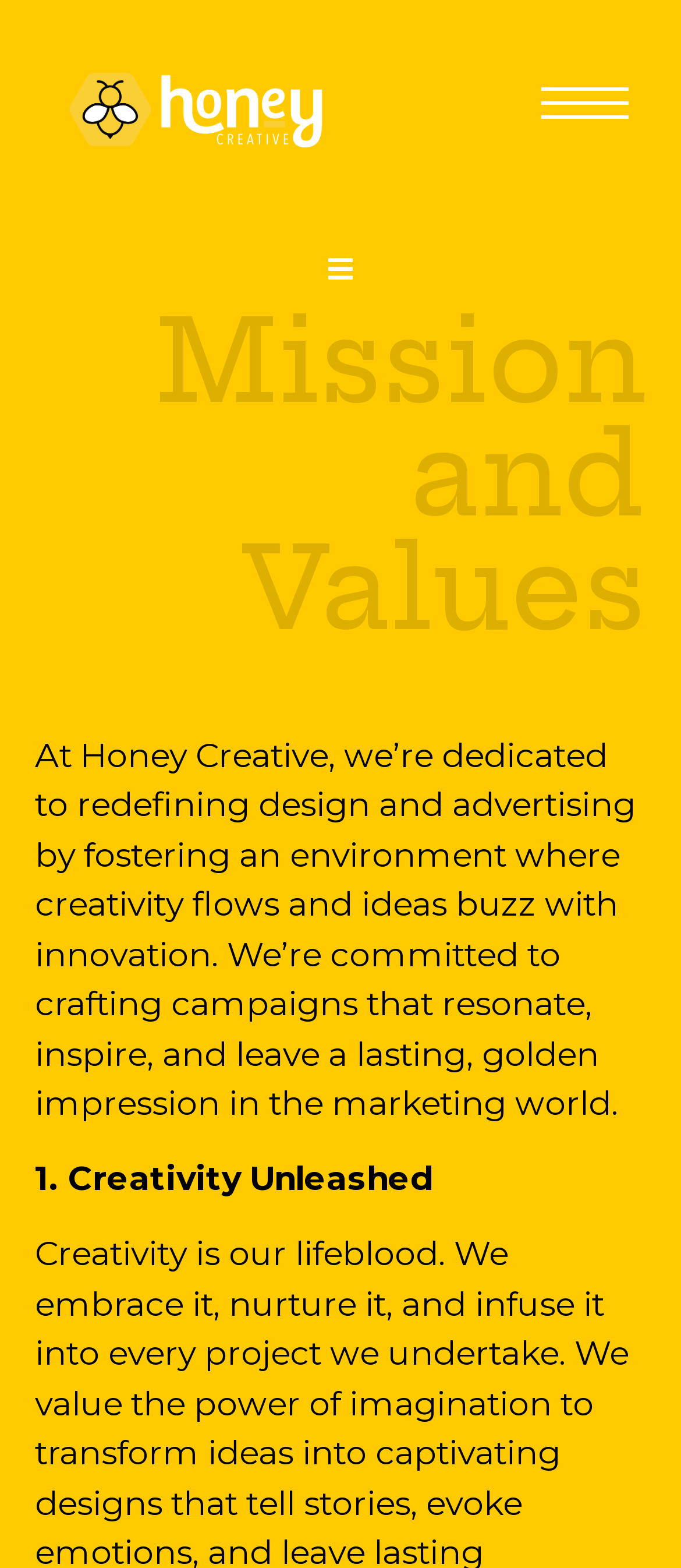What is the tone of the company's mission statement?
From the image, respond with a single word or phrase.

Inspirational